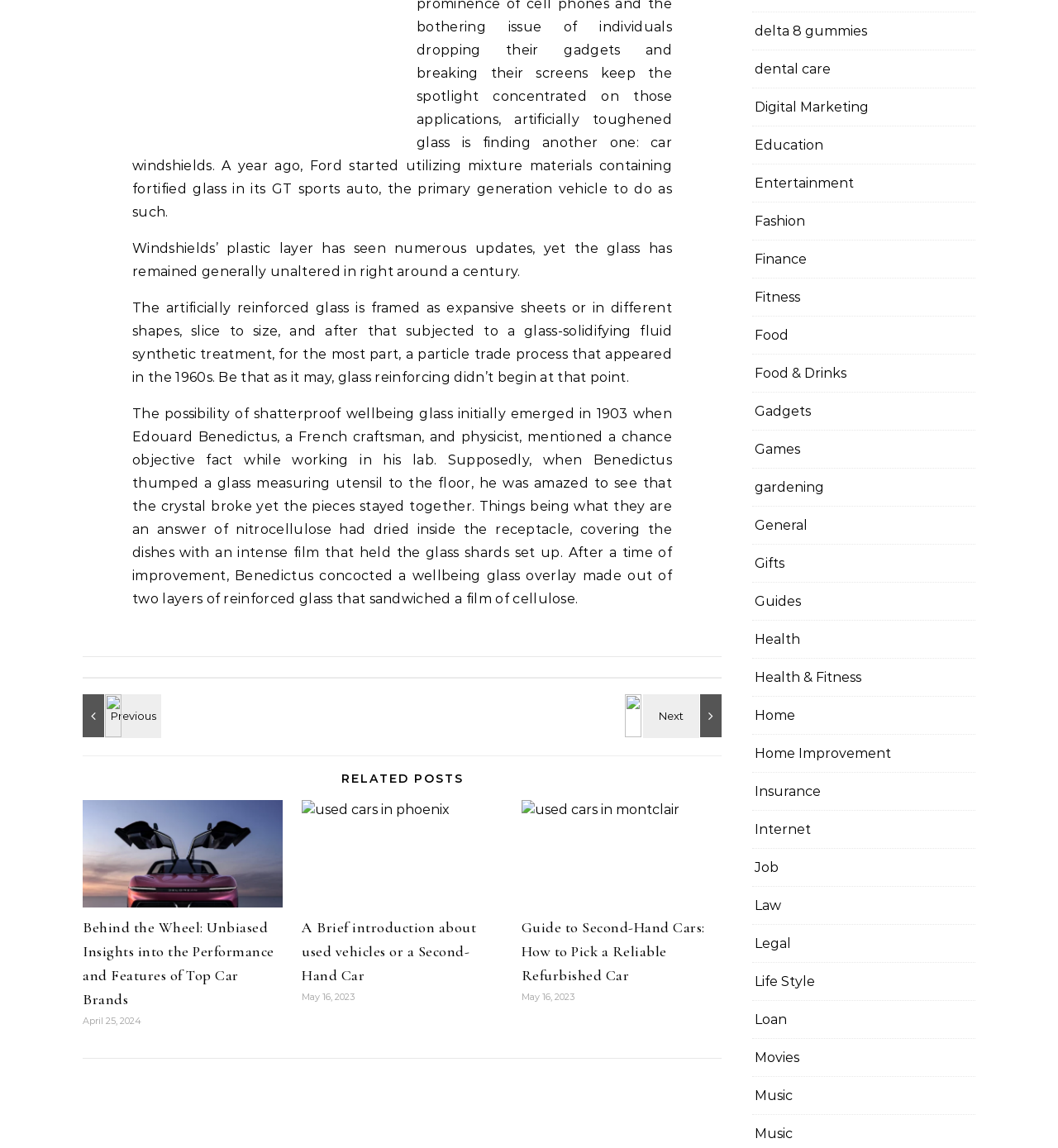Identify the bounding box coordinates of the region I need to click to complete this instruction: "Read the 'RELATED POSTS' section".

[0.078, 0.673, 0.682, 0.683]